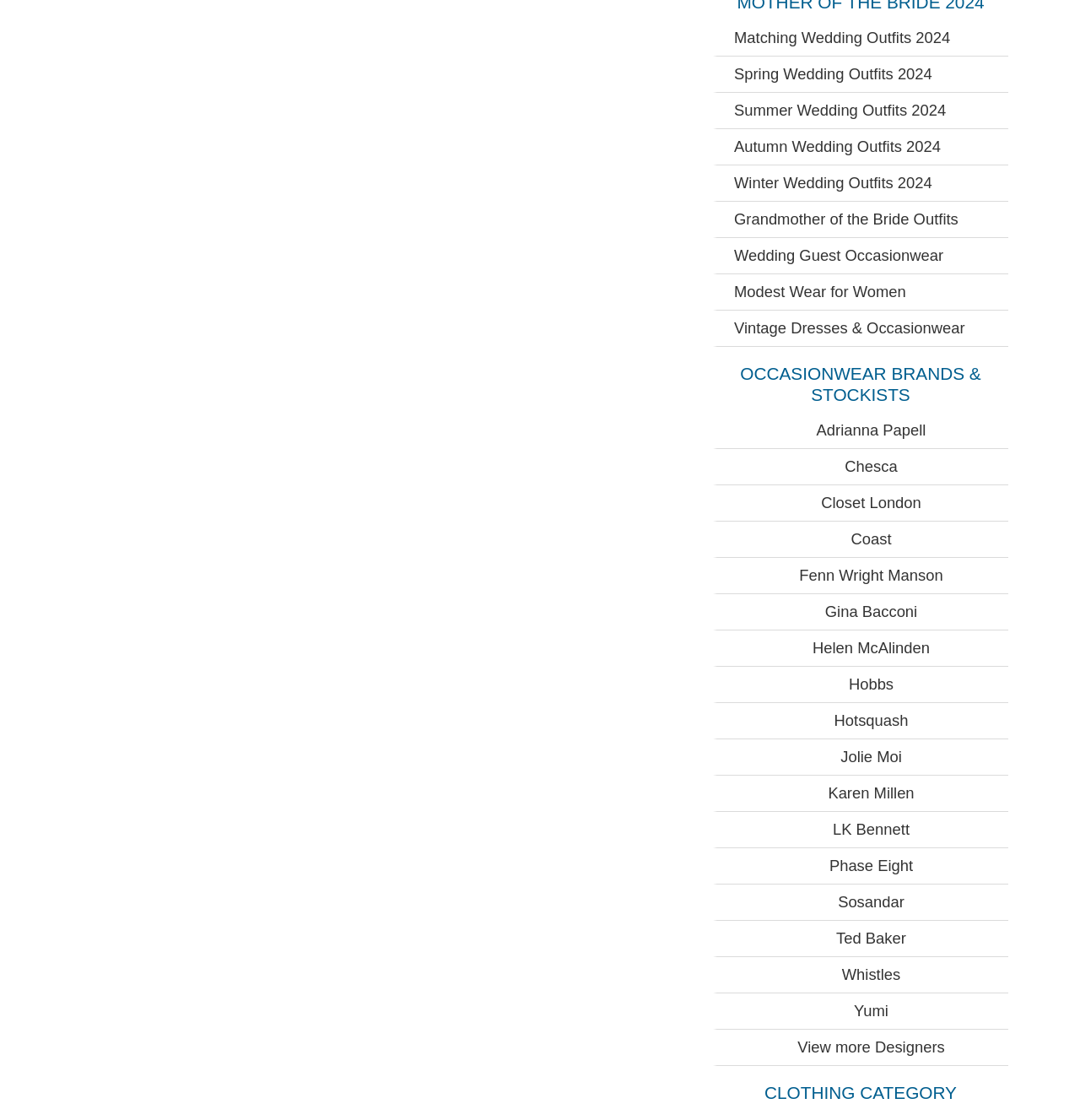What is the last clothing category listed?
Please give a detailed and elaborate explanation in response to the question.

The last link before the heading 'CLOTHING CATEGORY' is 'Vintage Dresses & Occasionwear', which suggests that it is the last clothing category listed.